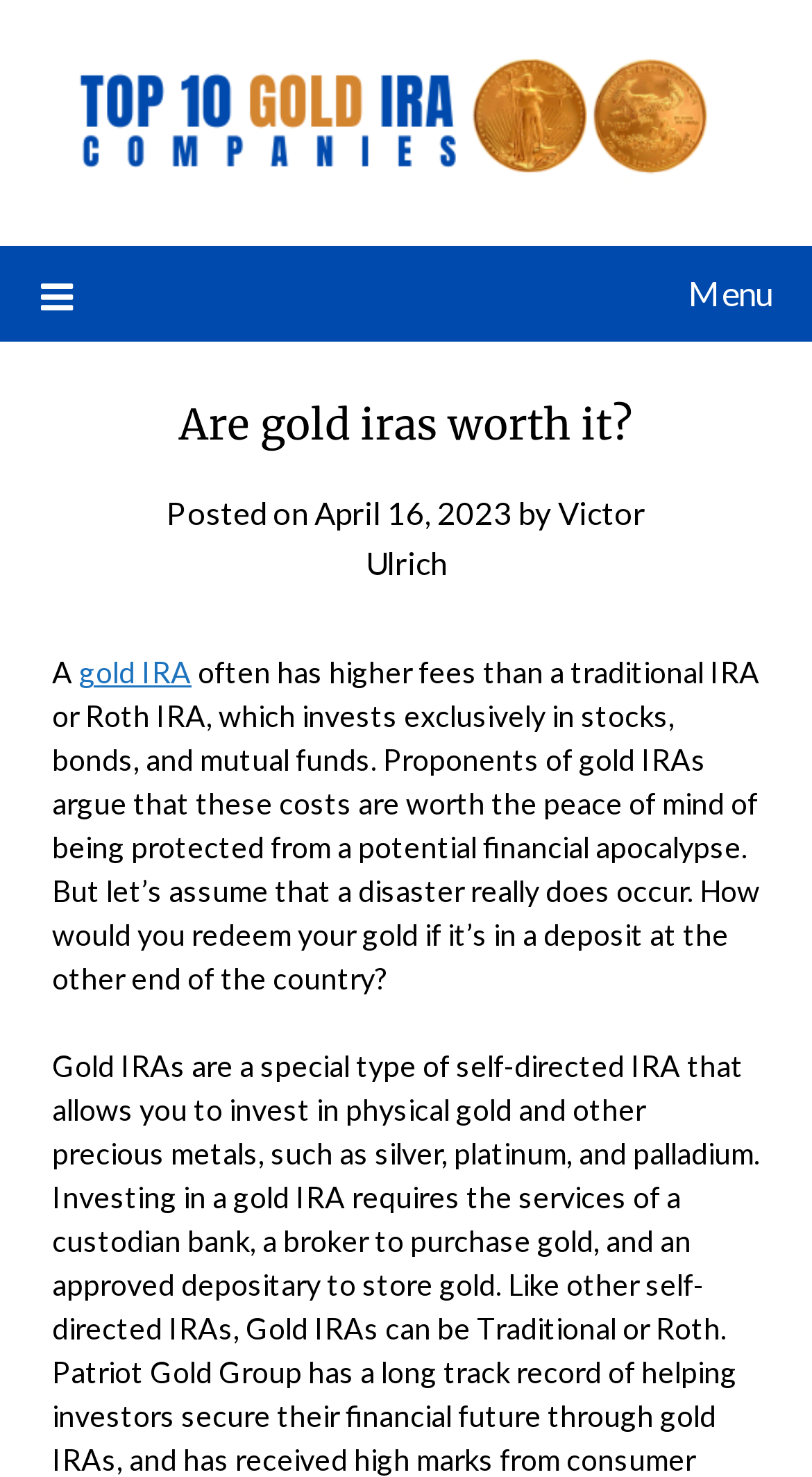Where is the gold located in a gold IRA?
Utilize the information in the image to give a detailed answer to the question.

The webpage asks a hypothetical question about how to redeem gold if it's in a deposit at the other end of the country, implying that the gold is stored in a remote location.